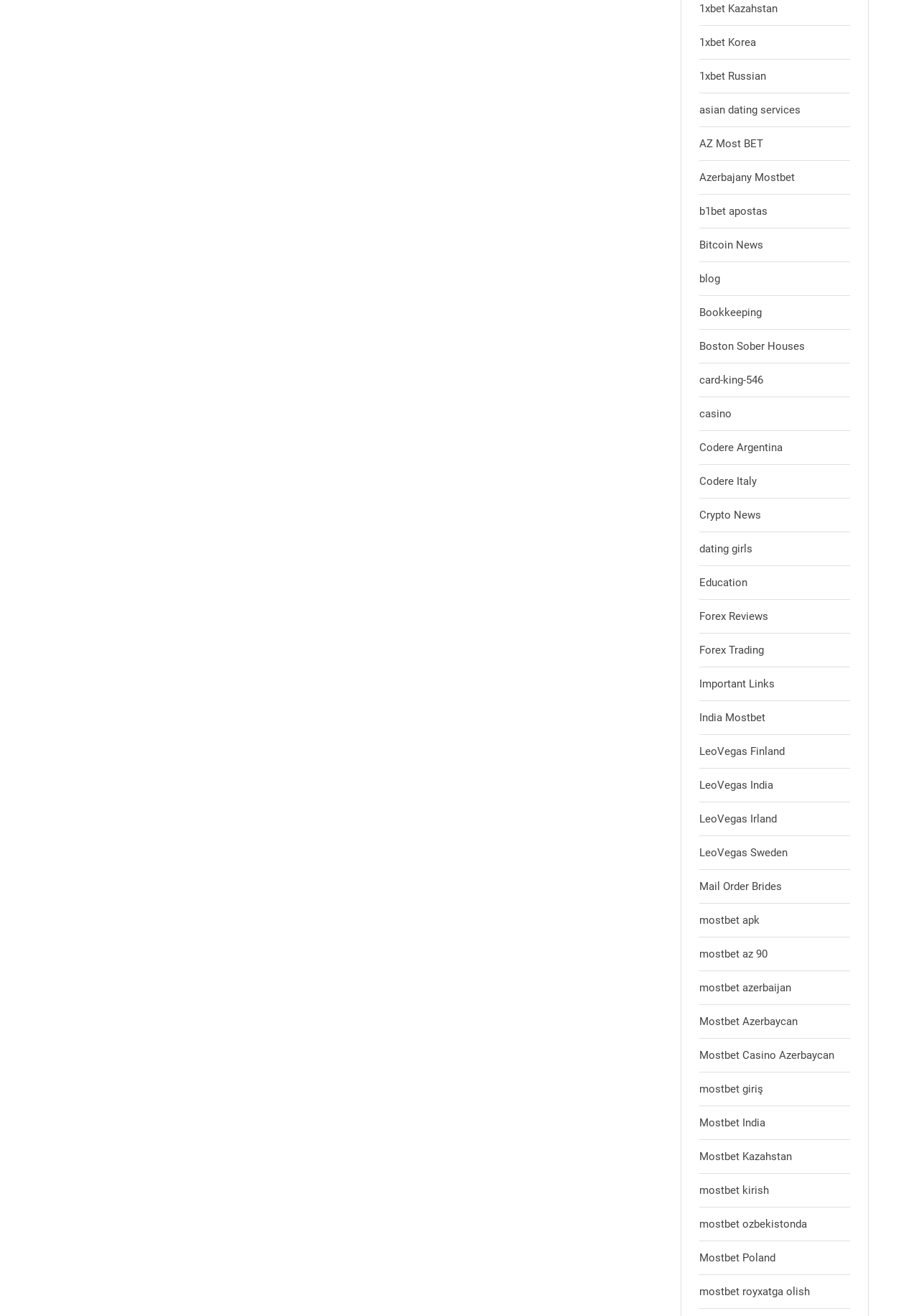Please find and report the bounding box coordinates of the element to click in order to perform the following action: "Search the site". The coordinates should be expressed as four float numbers between 0 and 1, in the format [left, top, right, bottom].

None